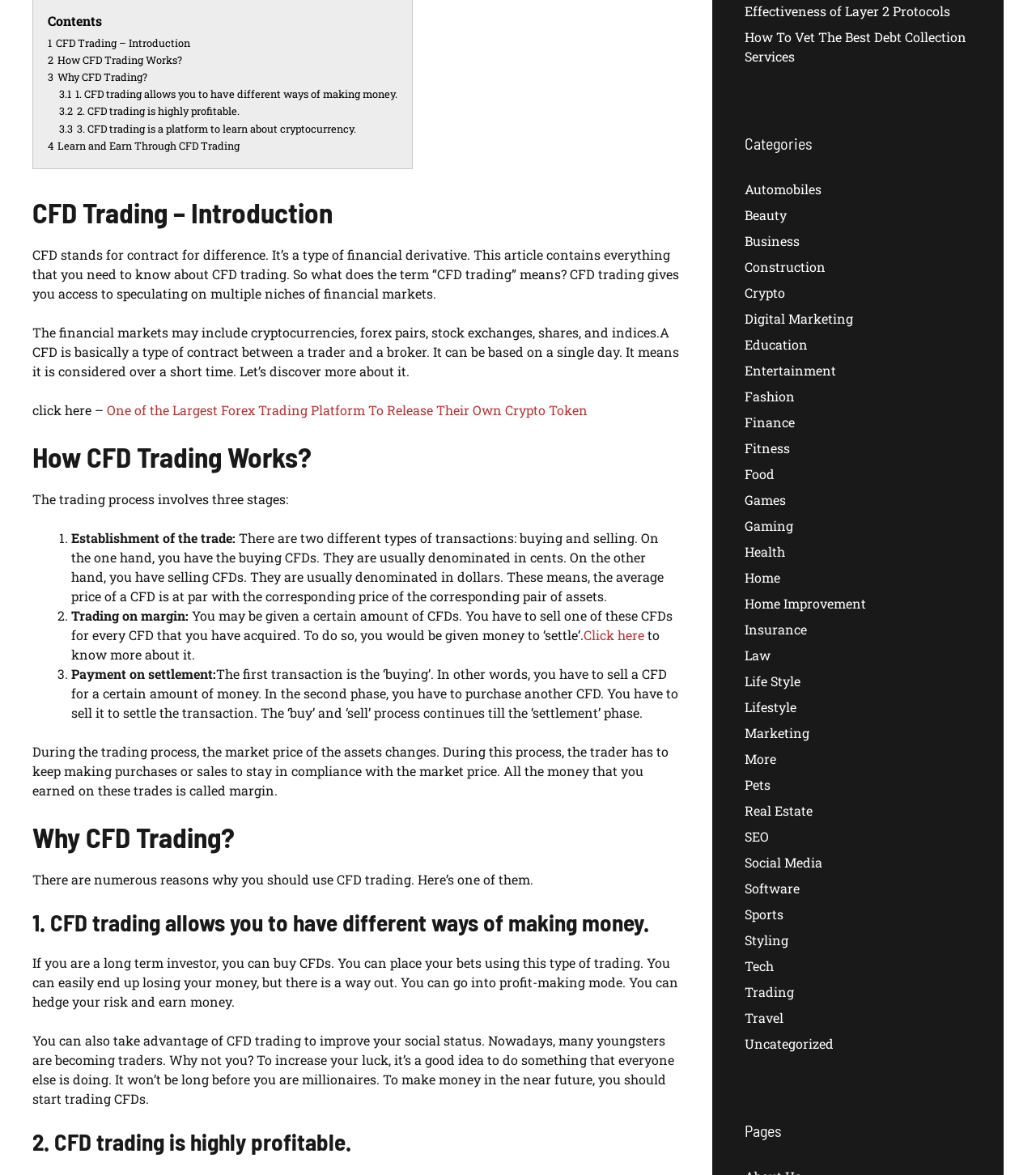Determine the bounding box coordinates of the UI element described by: "Real Estate".

[0.719, 0.683, 0.784, 0.697]